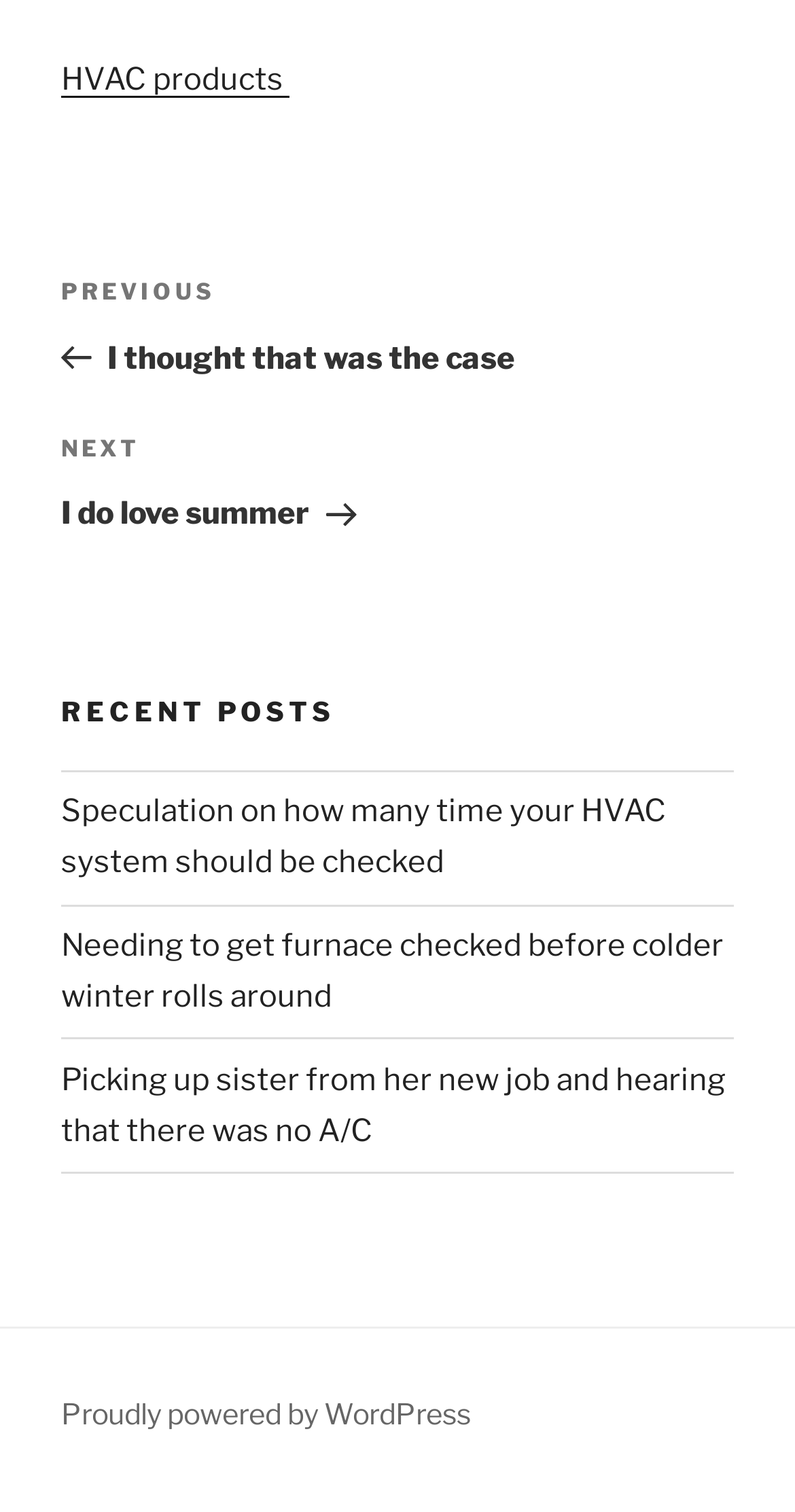Refer to the screenshot and answer the following question in detail:
What is the title of the second recent post?

In the 'Blog Sidebar' section, the second link under 'Recent Posts' is 'Needing to get furnace checked before colder winter rolls around', which is the title of the second recent post.